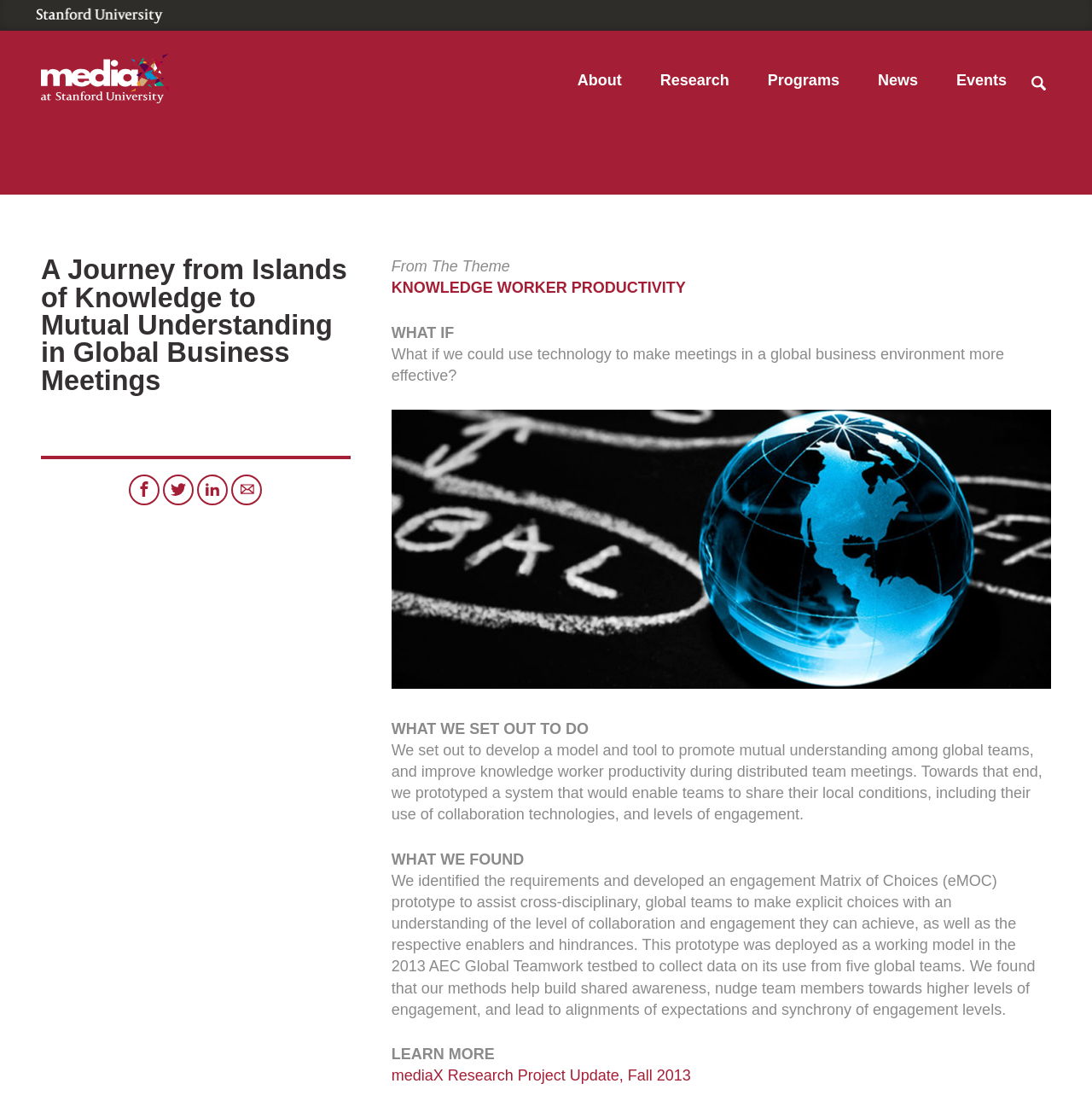Identify the bounding box coordinates for the region to click in order to carry out this instruction: "Share on Facebook". Provide the coordinates using four float numbers between 0 and 1, formatted as [left, top, right, bottom].

[0.118, 0.429, 0.146, 0.457]